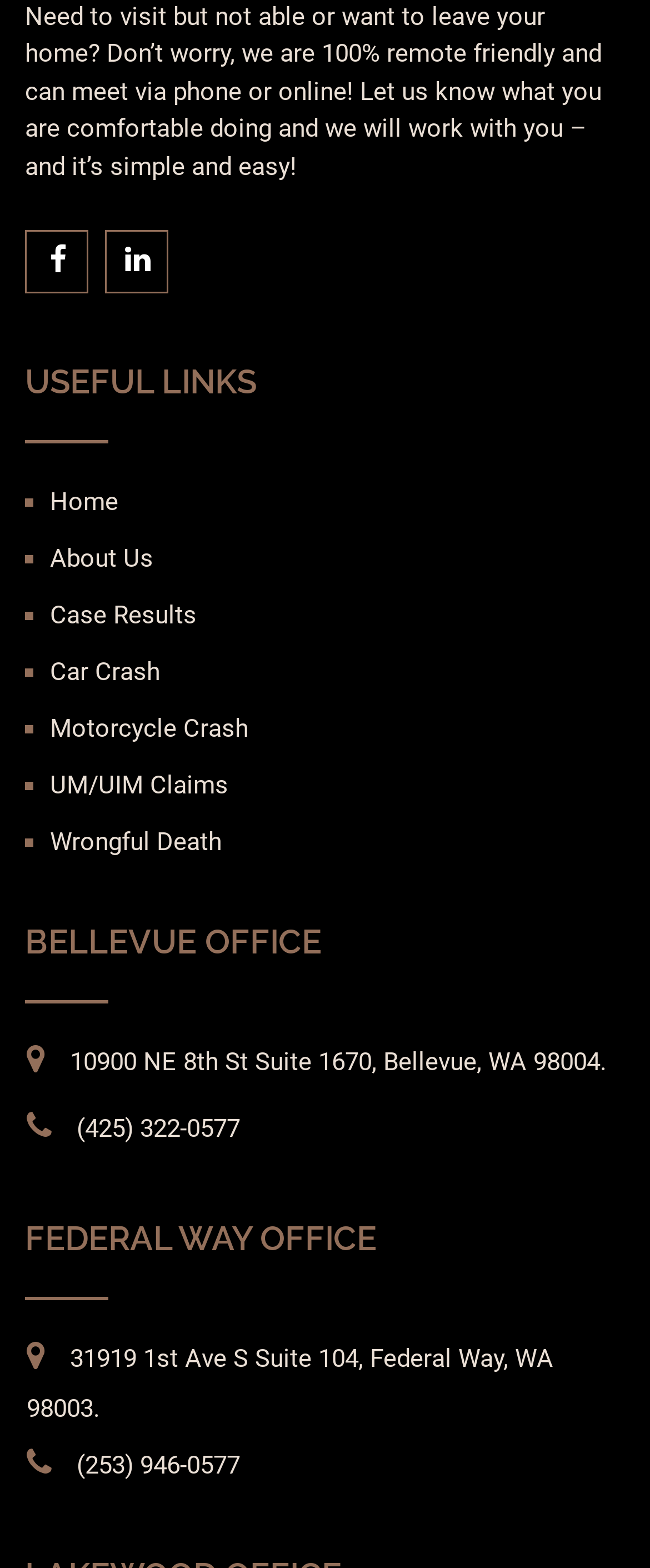Find the bounding box coordinates for the element that must be clicked to complete the instruction: "Call the Bellevue office". The coordinates should be four float numbers between 0 and 1, indicated as [left, top, right, bottom].

[0.118, 0.71, 0.369, 0.73]